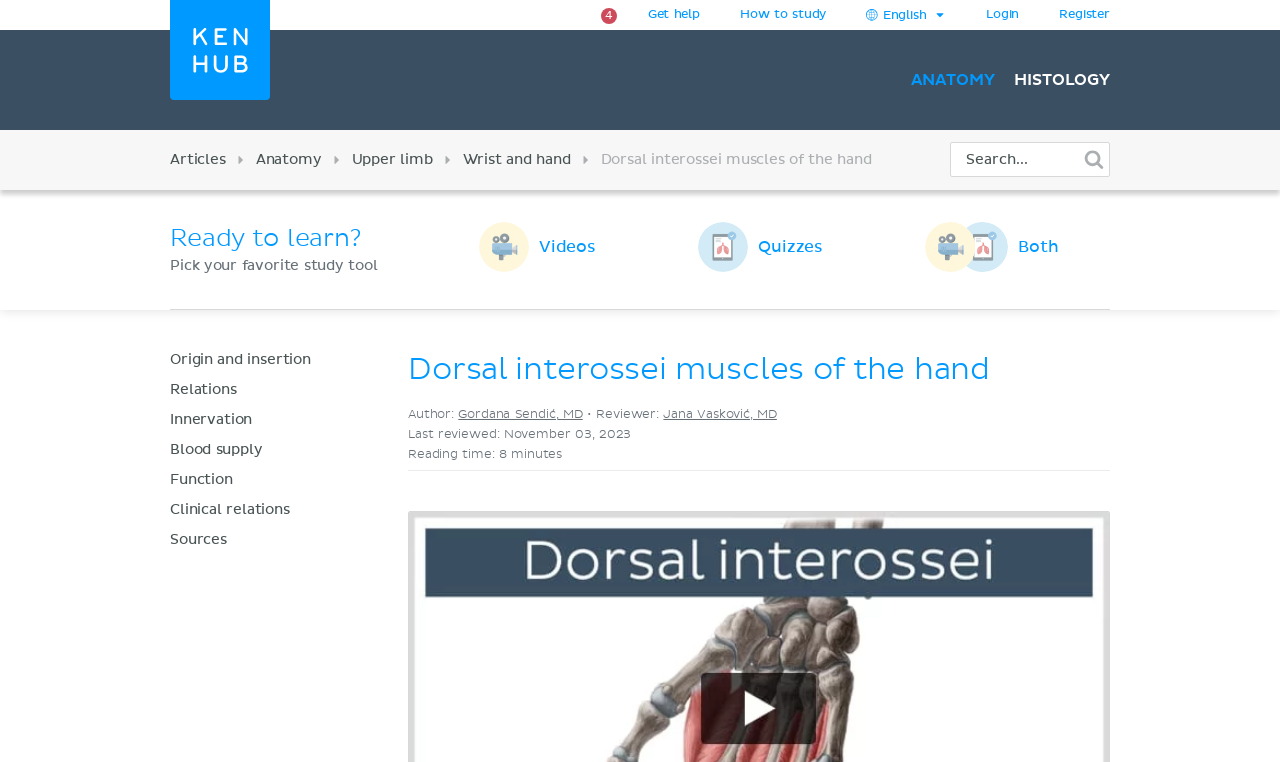Determine the bounding box coordinates of the region to click in order to accomplish the following instruction: "Watch videos about dorsal interossei muscles". Provide the coordinates as four float numbers between 0 and 1, specifically [left, top, right, bottom].

[0.374, 0.292, 0.466, 0.357]